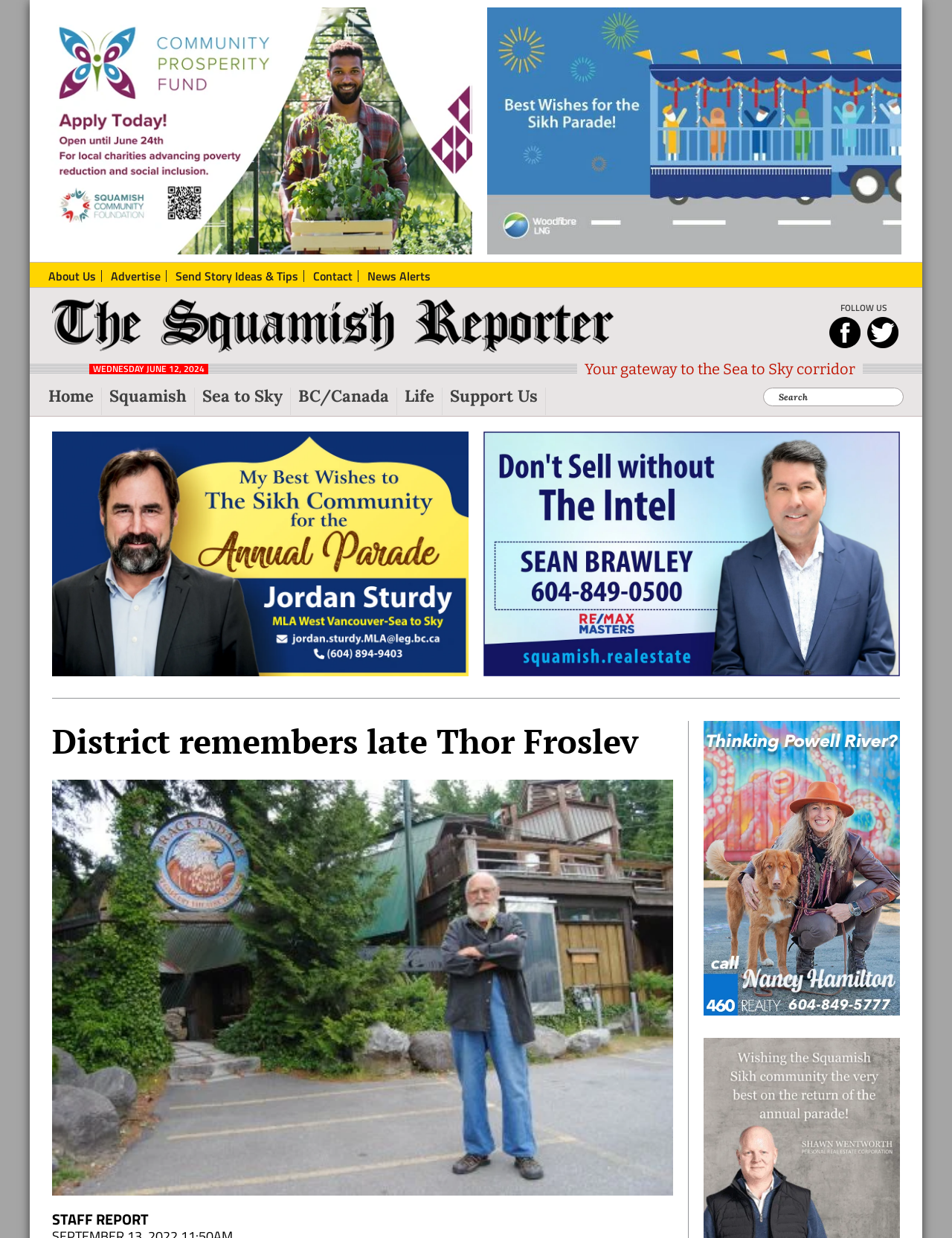Using the webpage screenshot, locate the HTML element that fits the following description and provide its bounding box: "Send Story Ideas & Tips".

[0.184, 0.218, 0.32, 0.228]